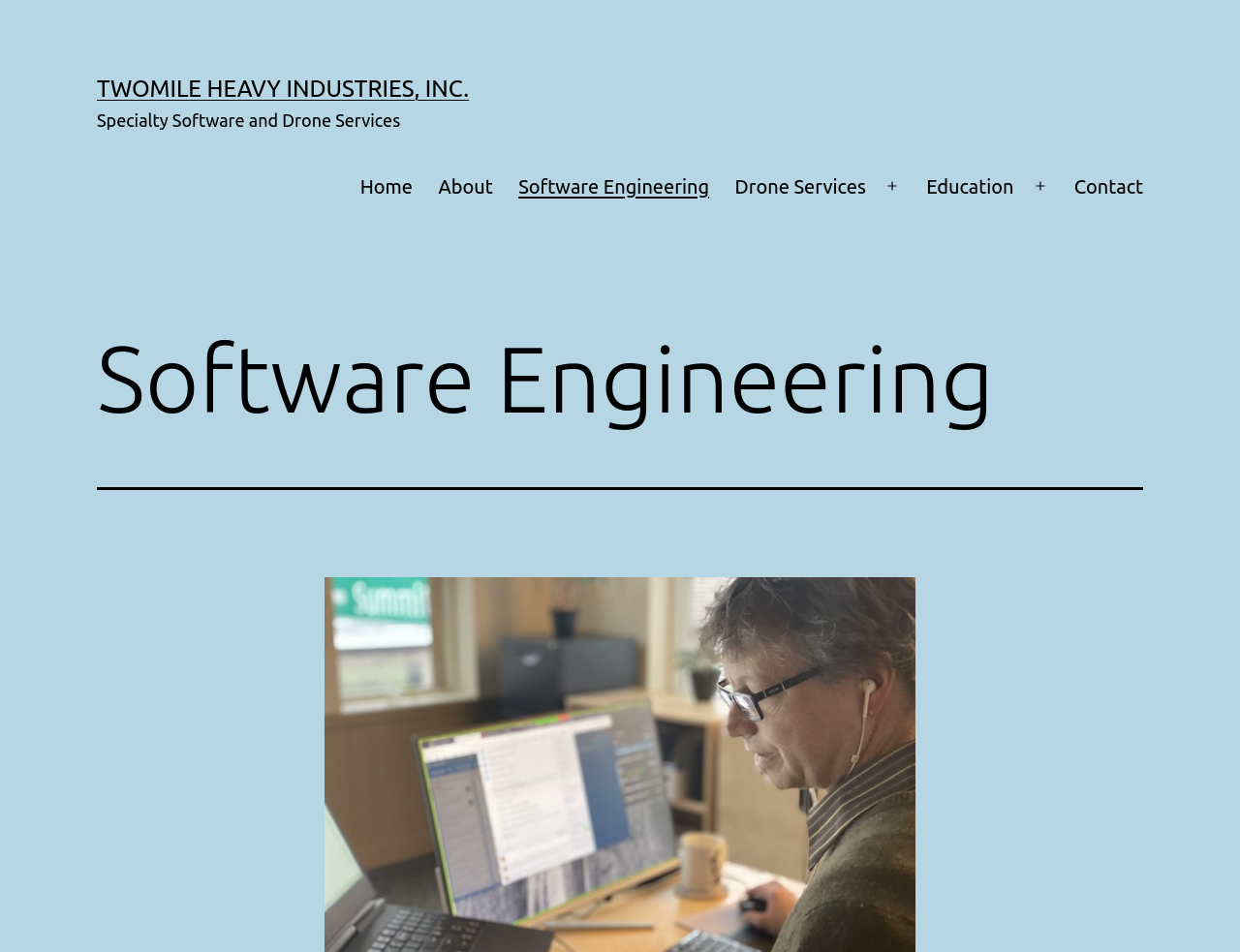Pinpoint the bounding box coordinates of the area that should be clicked to complete the following instruction: "View the Software Engineering page". The coordinates must be given as four float numbers between 0 and 1, i.e., [left, top, right, bottom].

[0.408, 0.17, 0.582, 0.222]